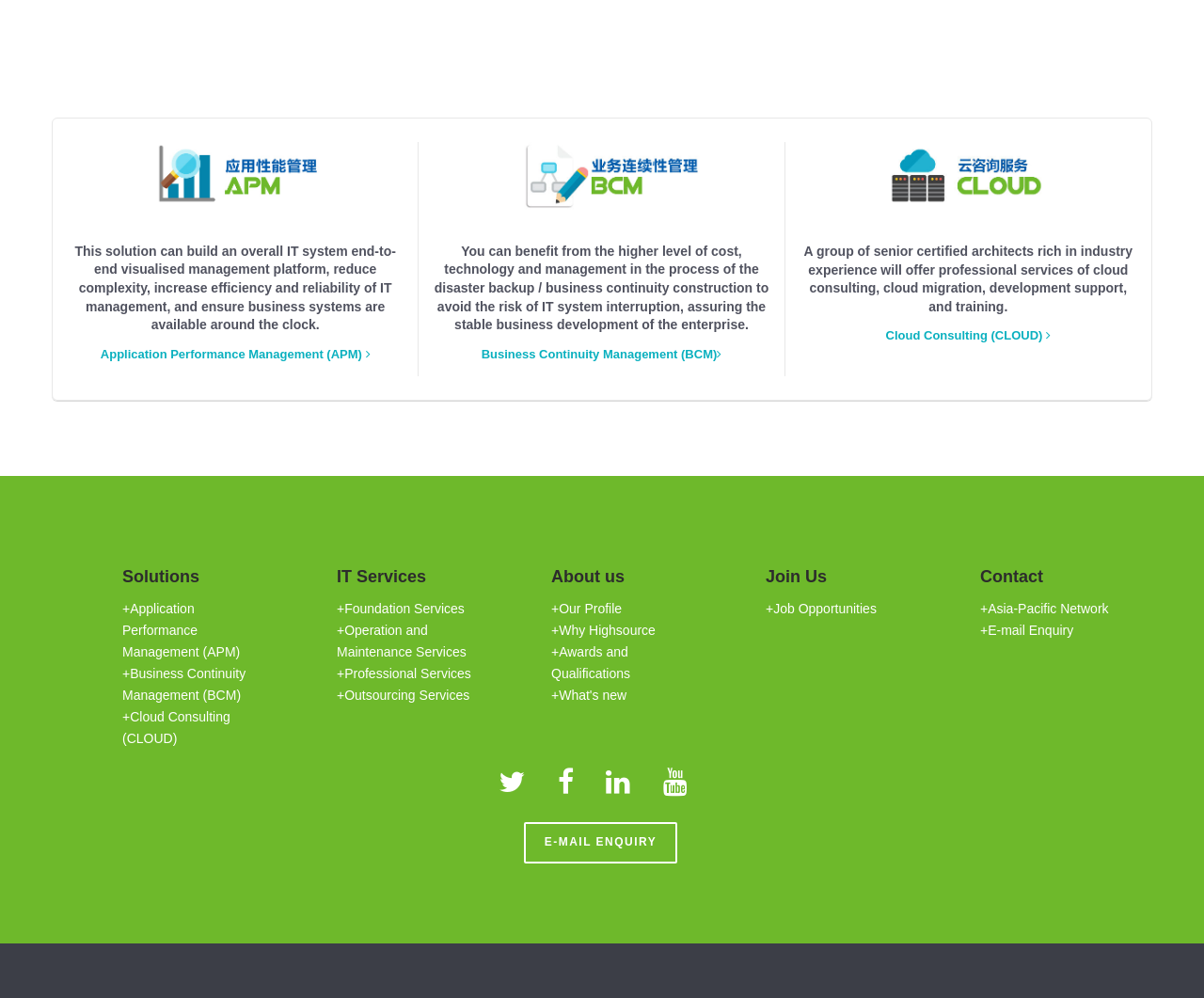Please locate the bounding box coordinates of the region I need to click to follow this instruction: "Contact via E-MAIL ENQUIRY".

[0.435, 0.824, 0.563, 0.865]